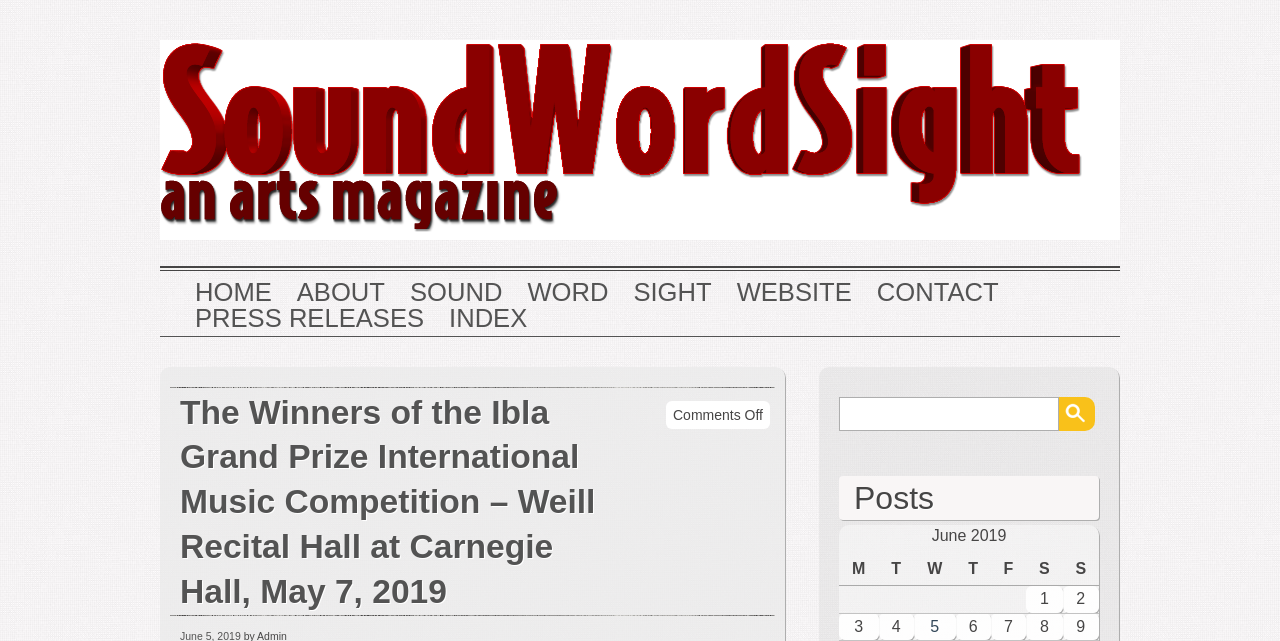Please give a short response to the question using one word or a phrase:
What is the purpose of the textbox?

Search